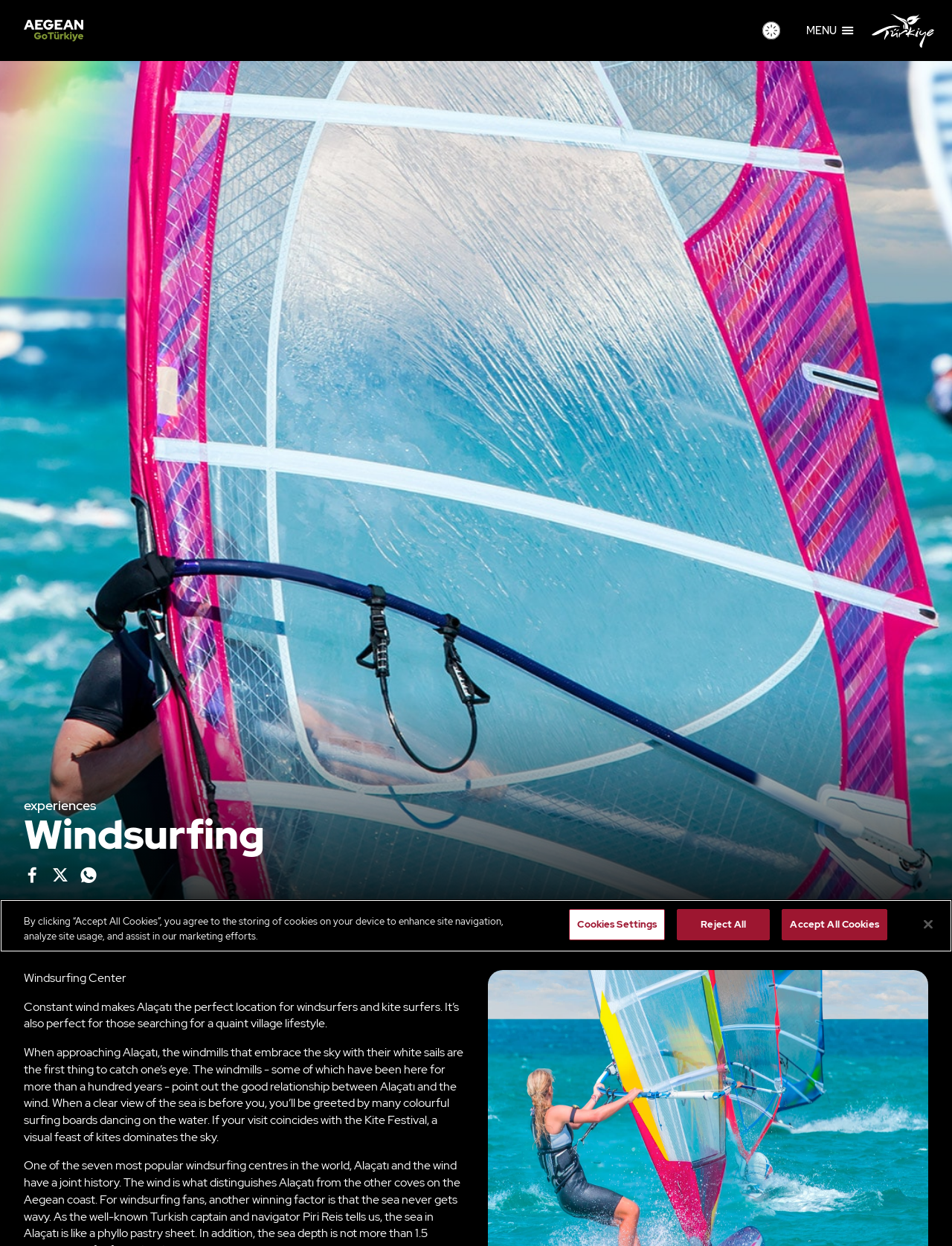Identify the bounding box coordinates of the clickable section necessary to follow the following instruction: "Open the MENU". The coordinates should be presented as four float numbers from 0 to 1, i.e., [left, top, right, bottom].

[0.841, 0.015, 0.903, 0.034]